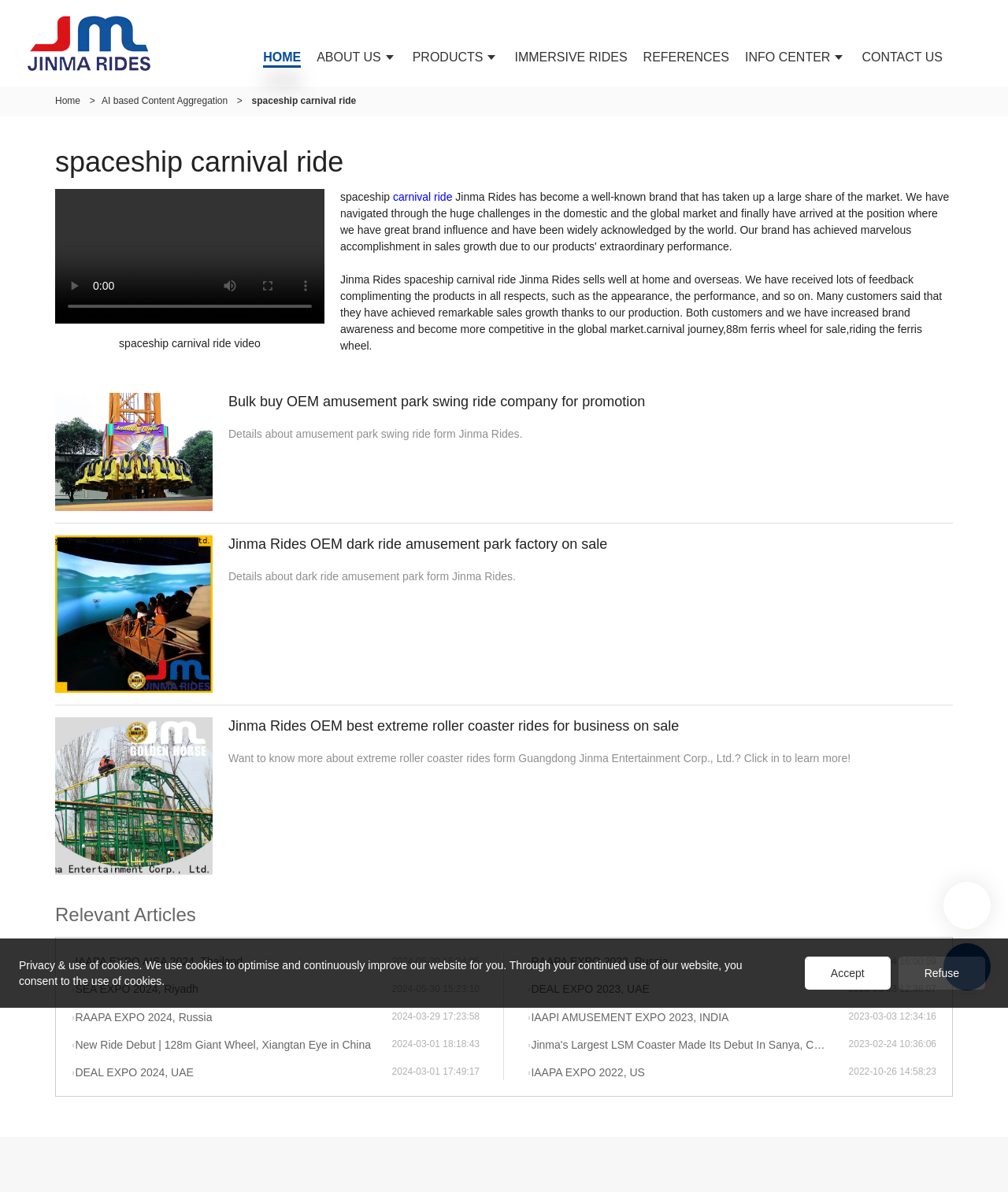Could you please study the image and provide a detailed answer to the question:
What is the purpose of the slider below the video?

The slider below the video is a video time scrubber, which allows users to scrub through the video and adjust the playback time. This is evident from the element description 'video time scrubber' and the fact that it is located below the video.